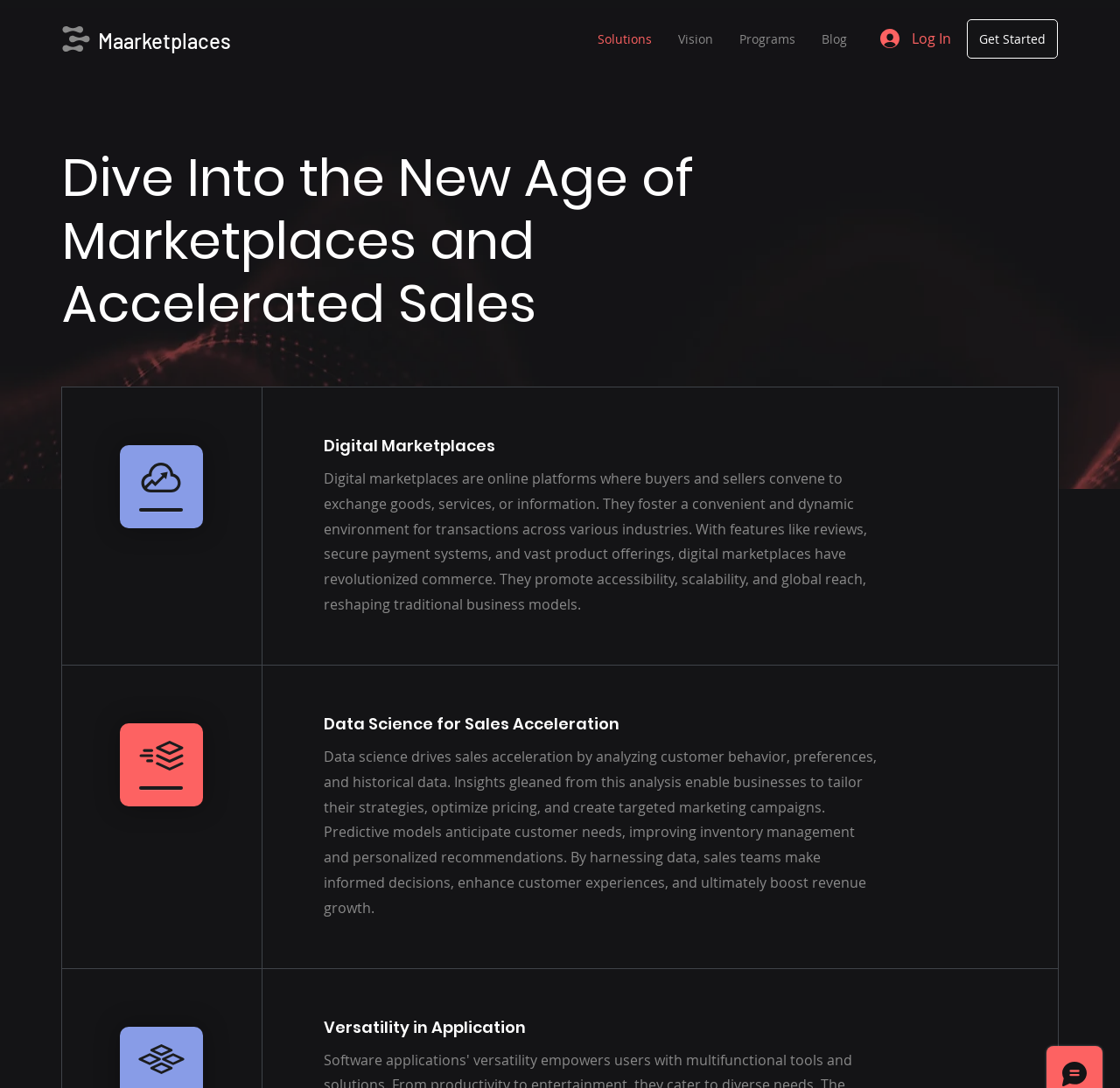Reply to the question with a single word or phrase:
What drives sales acceleration?

Data science